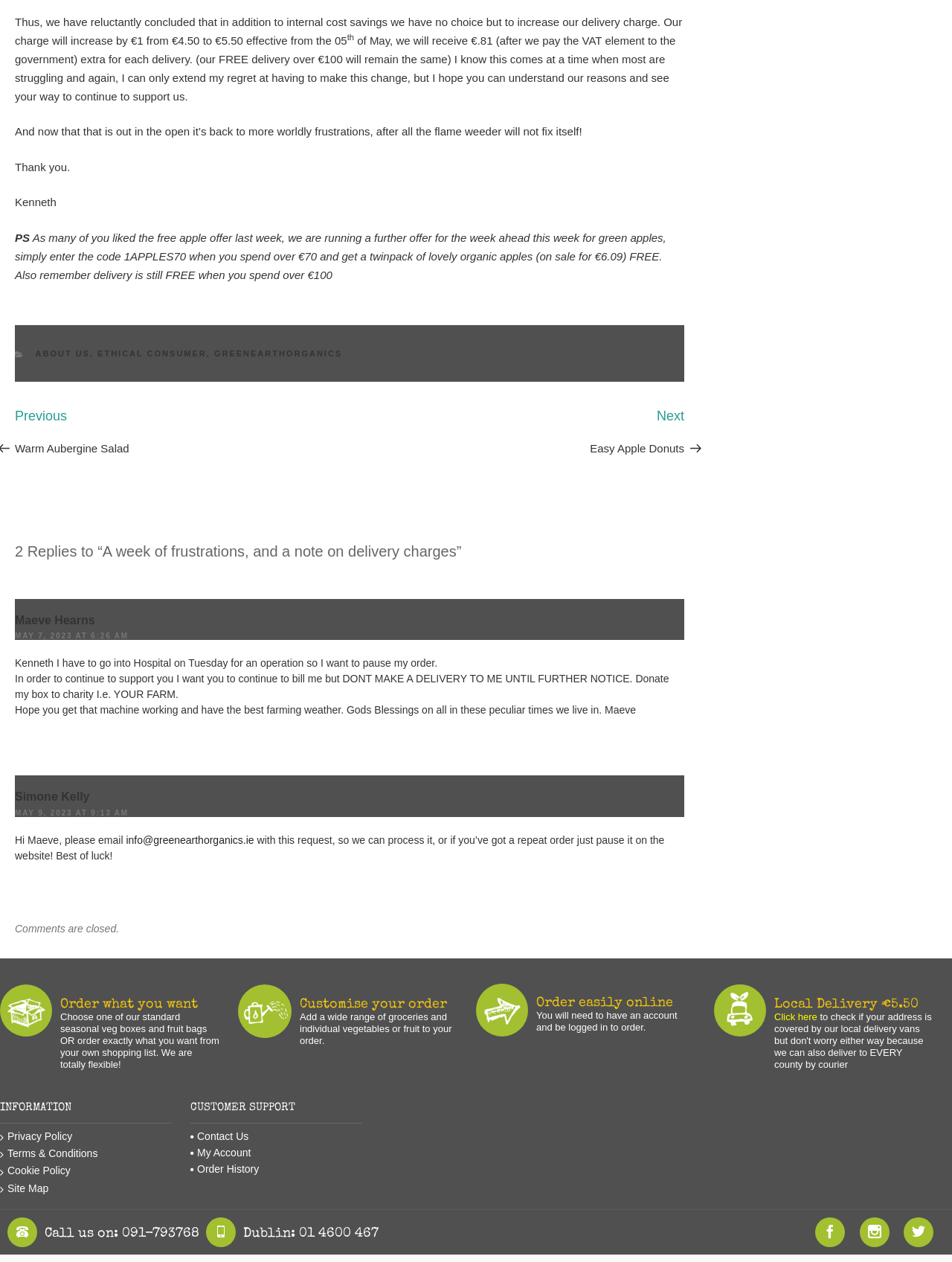Provide a short answer using a single word or phrase for the following question: 
What is the offer for green apples?

Free twinpack with code 1APPLES70